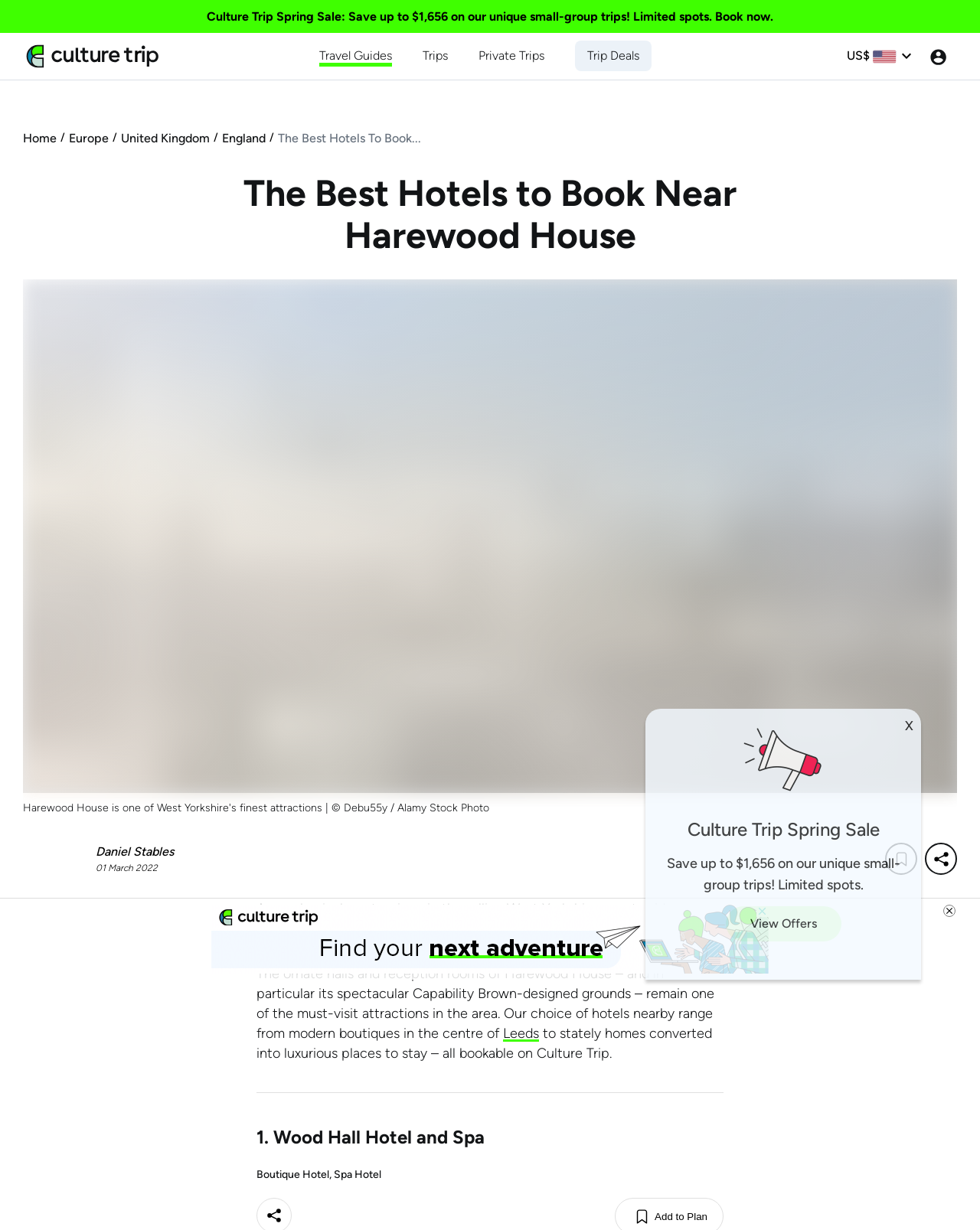Find the bounding box coordinates of the clickable region needed to perform the following instruction: "Search for hotels in Leeds". The coordinates should be provided as four float numbers between 0 and 1, i.e., [left, top, right, bottom].

[0.513, 0.833, 0.55, 0.847]